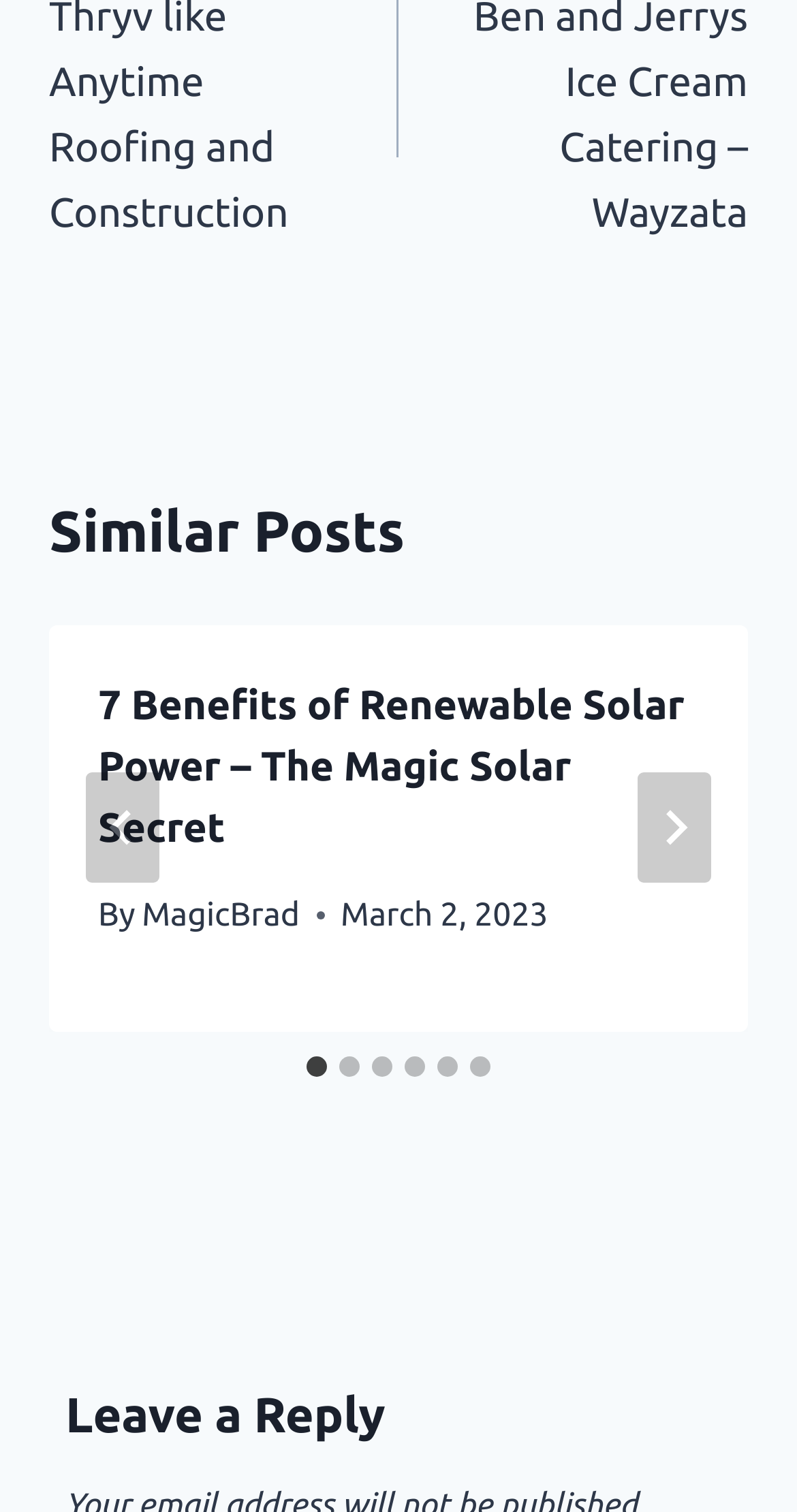Provide the bounding box for the UI element matching this description: "MagicBrad".

[0.178, 0.593, 0.376, 0.617]